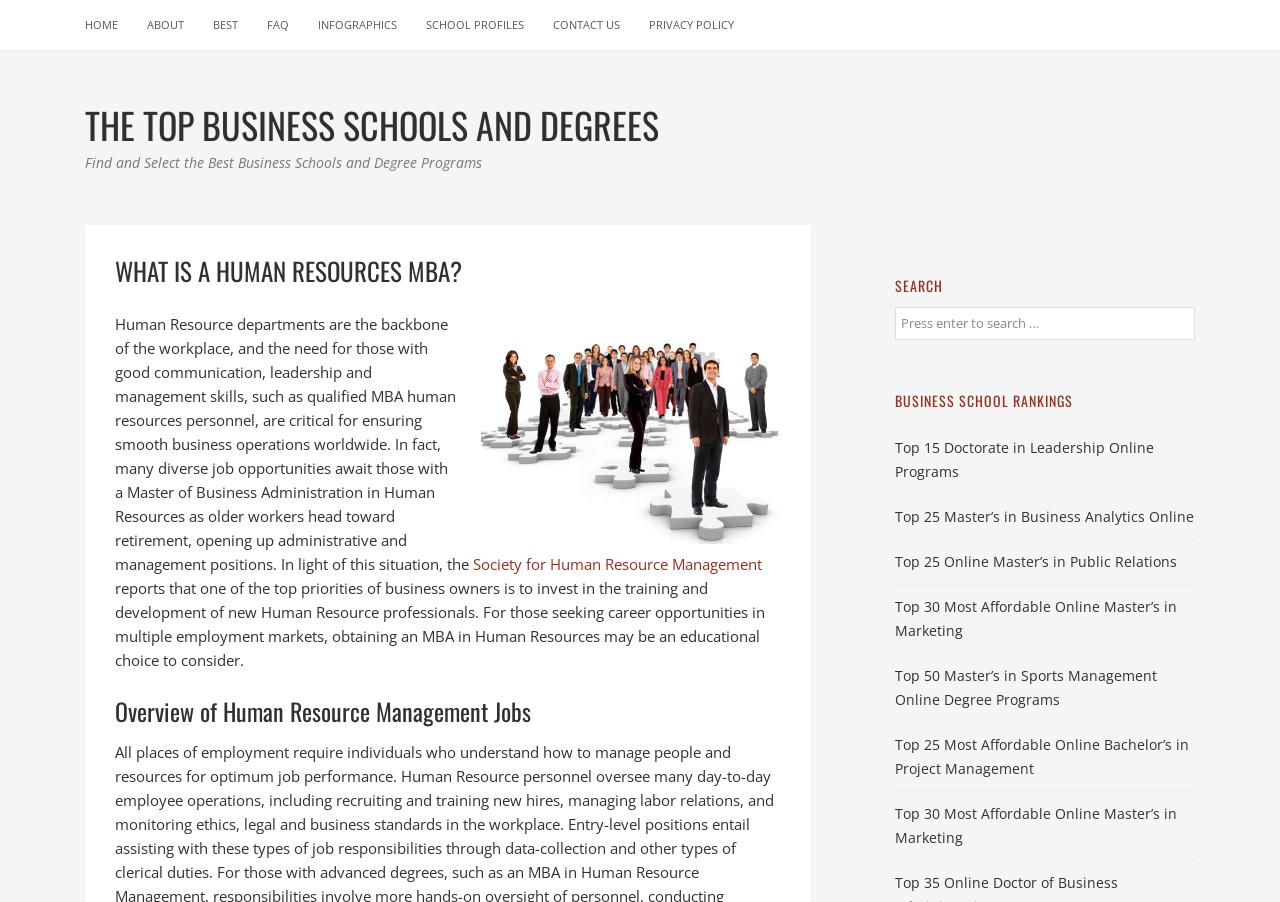Please examine the image and provide a detailed answer to the question: What is the image related to?

The image is located below the heading 'WHAT IS A HUMAN RESOURCES MBA?' and is described as 'Human Resources MBA'. This suggests that the image is related to Human Resources MBA.